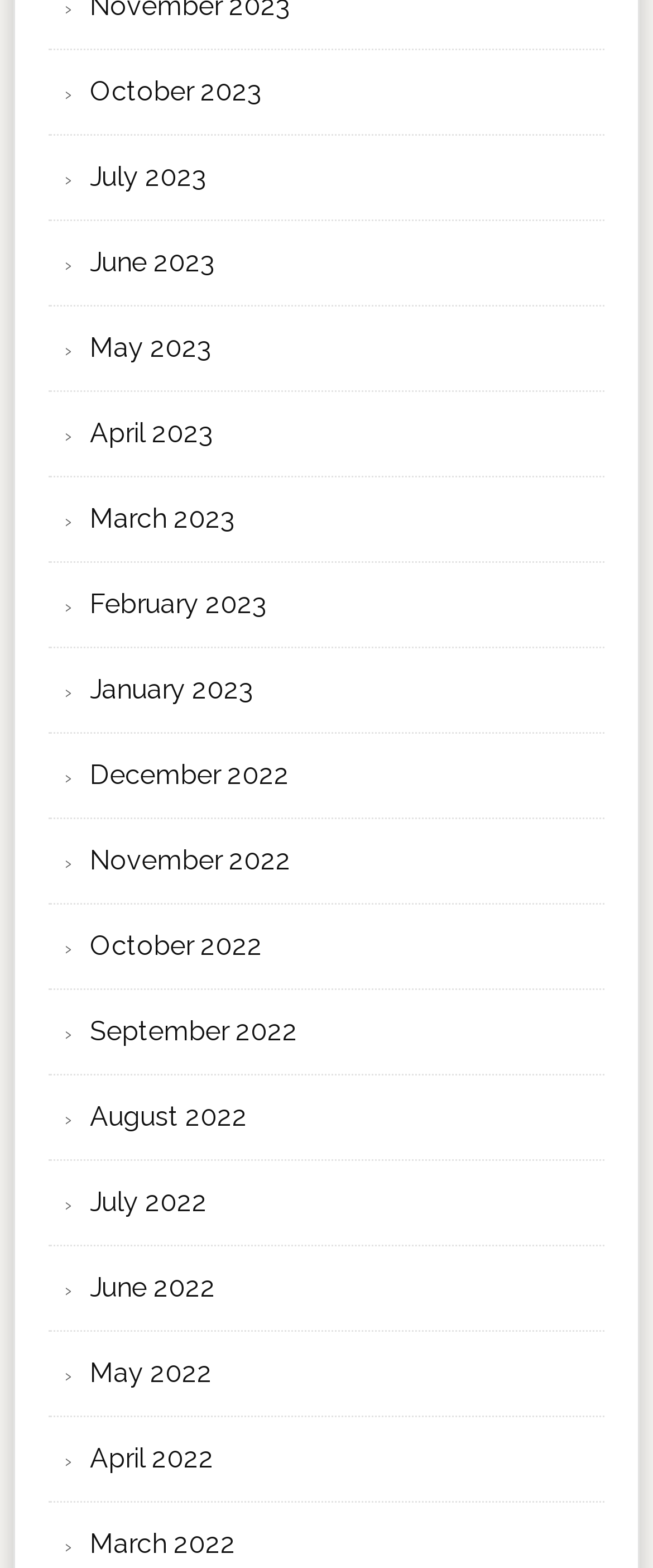Kindly respond to the following question with a single word or a brief phrase: 
Are the months listed in chronological order?

Yes